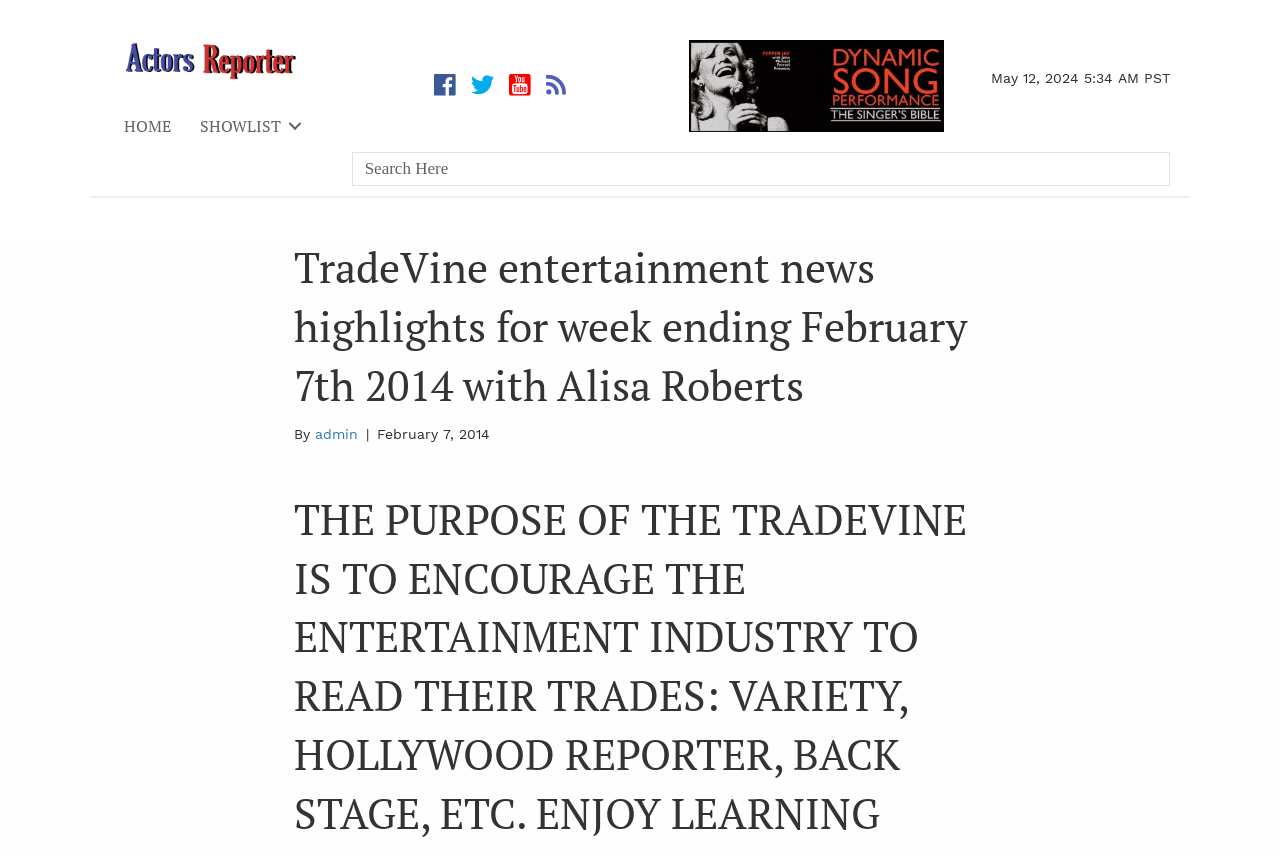What is the current time and date?
Using the visual information, reply with a single word or short phrase.

May 12, 2024 5:34 AM PST